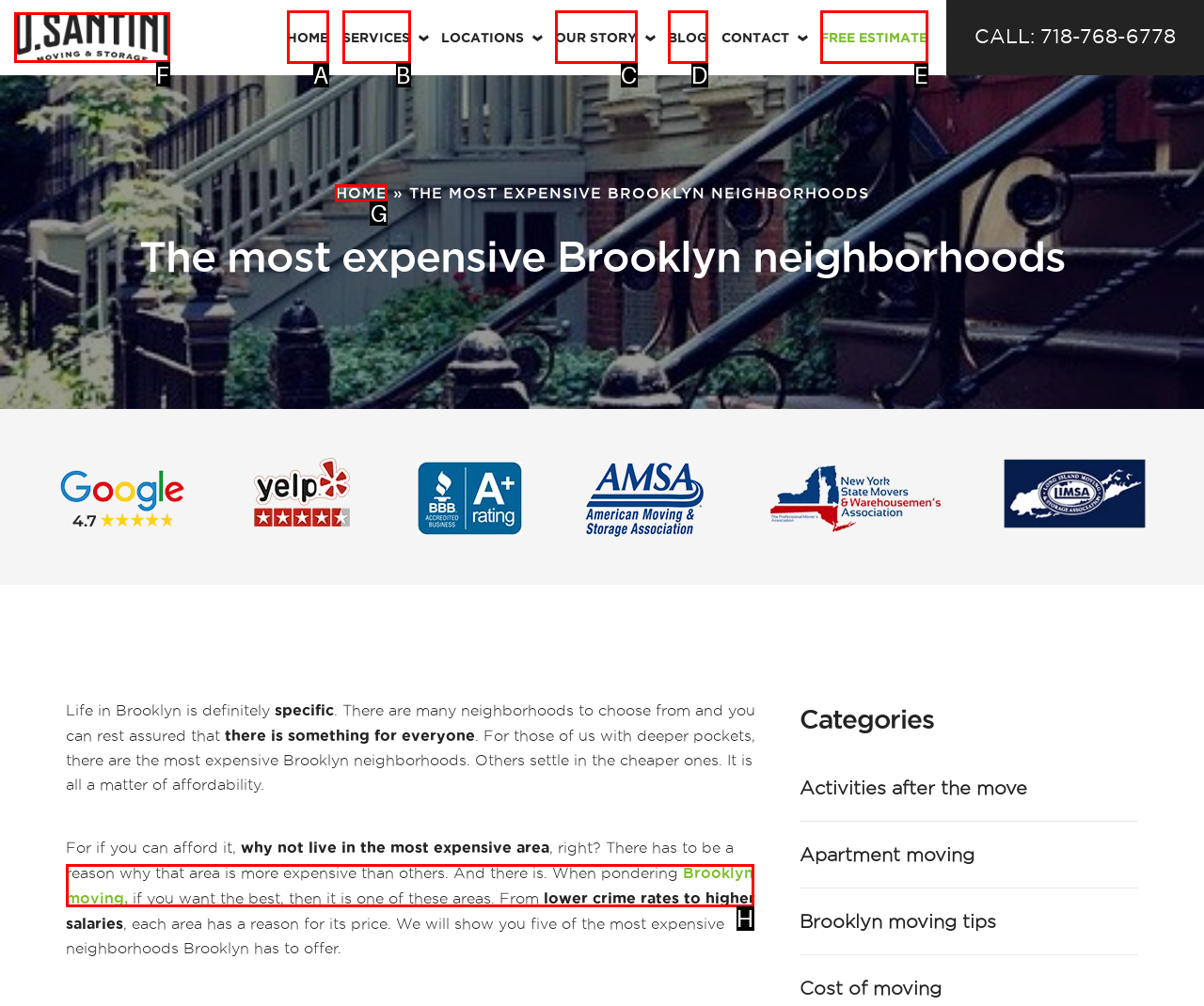Determine which option aligns with the description: FREE ESTIMATE. Provide the letter of the chosen option directly.

E